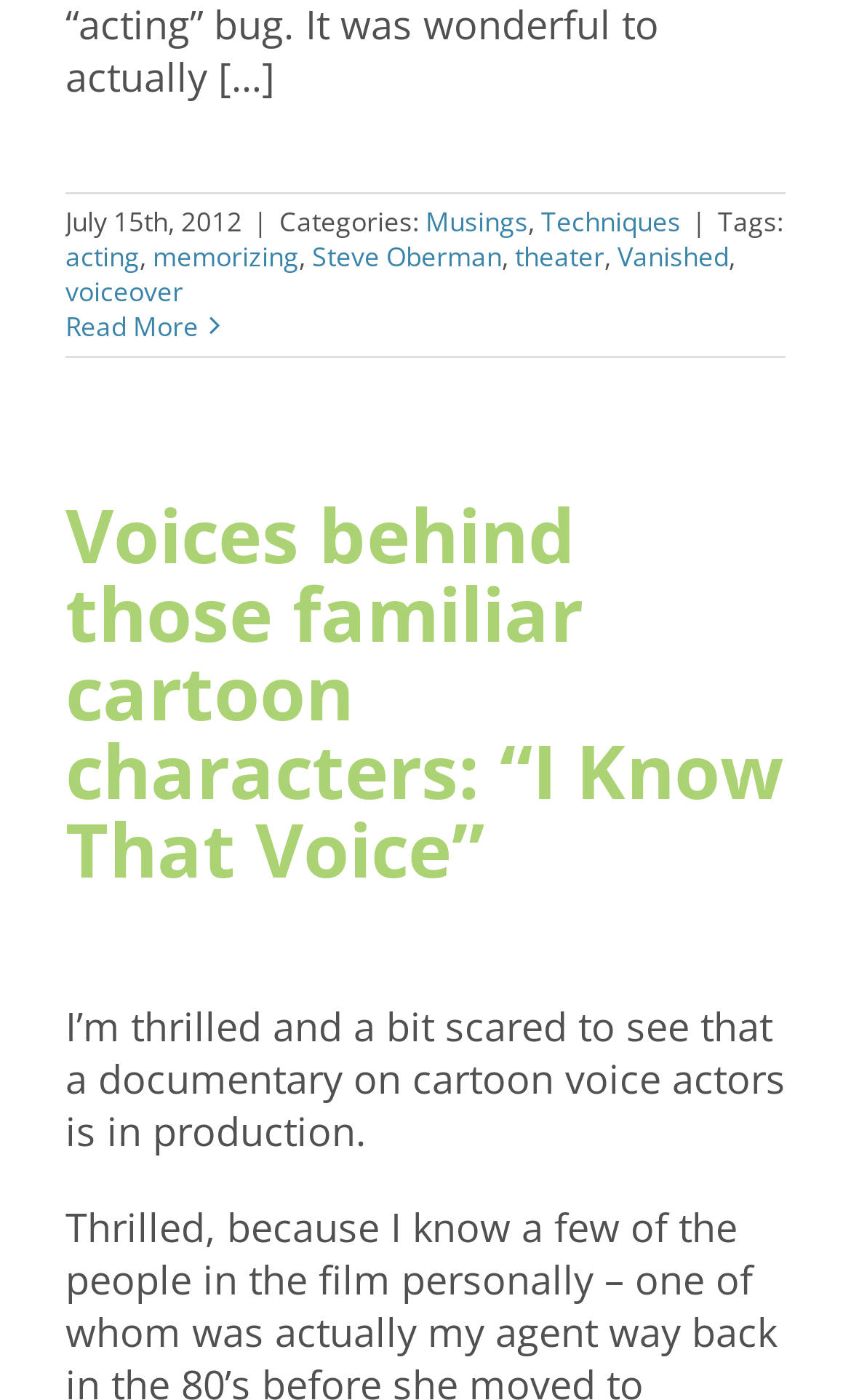What is the author of the article 'More on Memorize? Who Me? I’m a Voiceover Talent…'?
Provide a fully detailed and comprehensive answer to the question.

The author of the article 'More on Memorize? Who Me? I’m a Voiceover Talent…' is not explicitly mentioned, but based on the context and the link 'Steve Oberman' with ID 493, it can be inferred that Steve Oberman is the author.